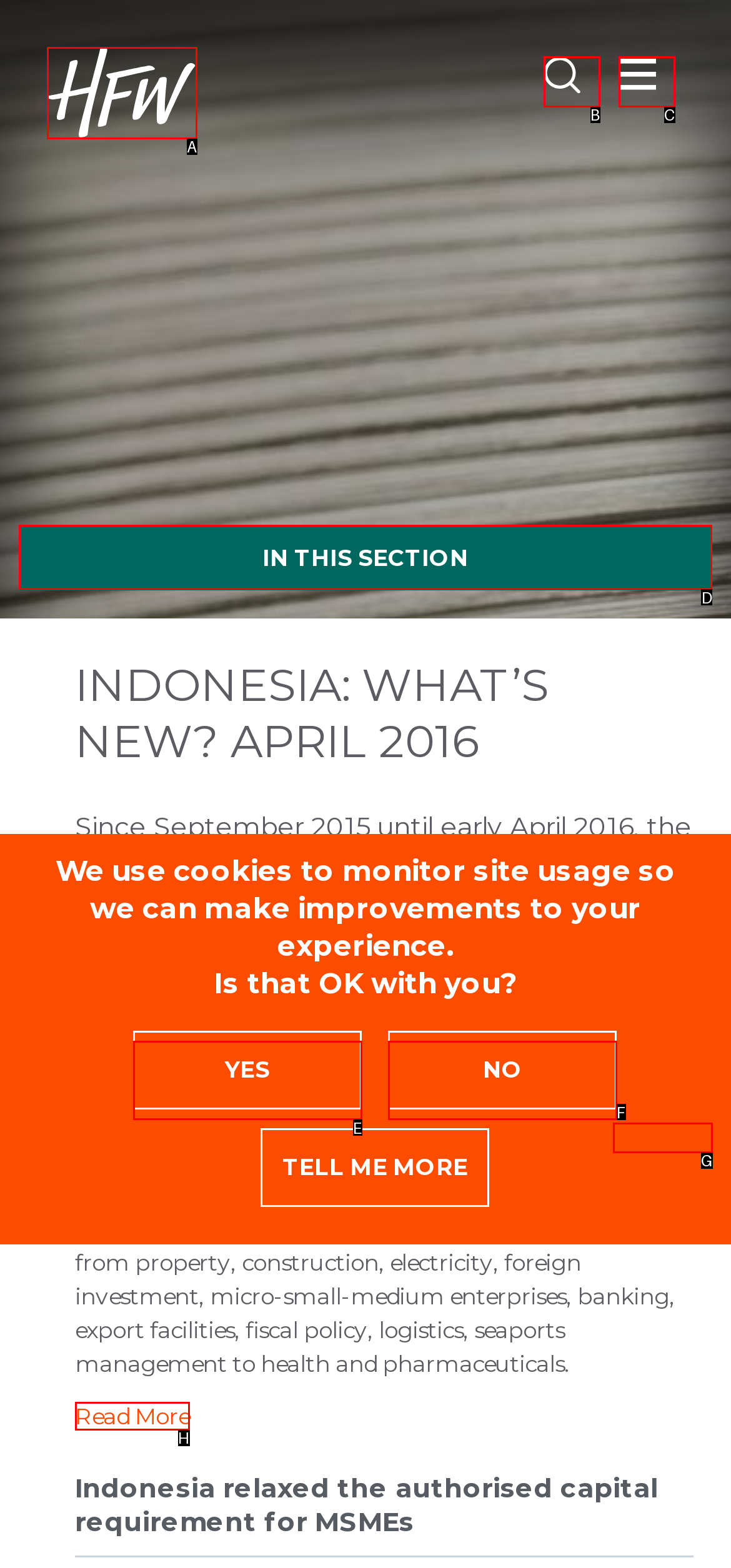Identify the letter of the UI element I need to click to carry out the following instruction: View briefings

D